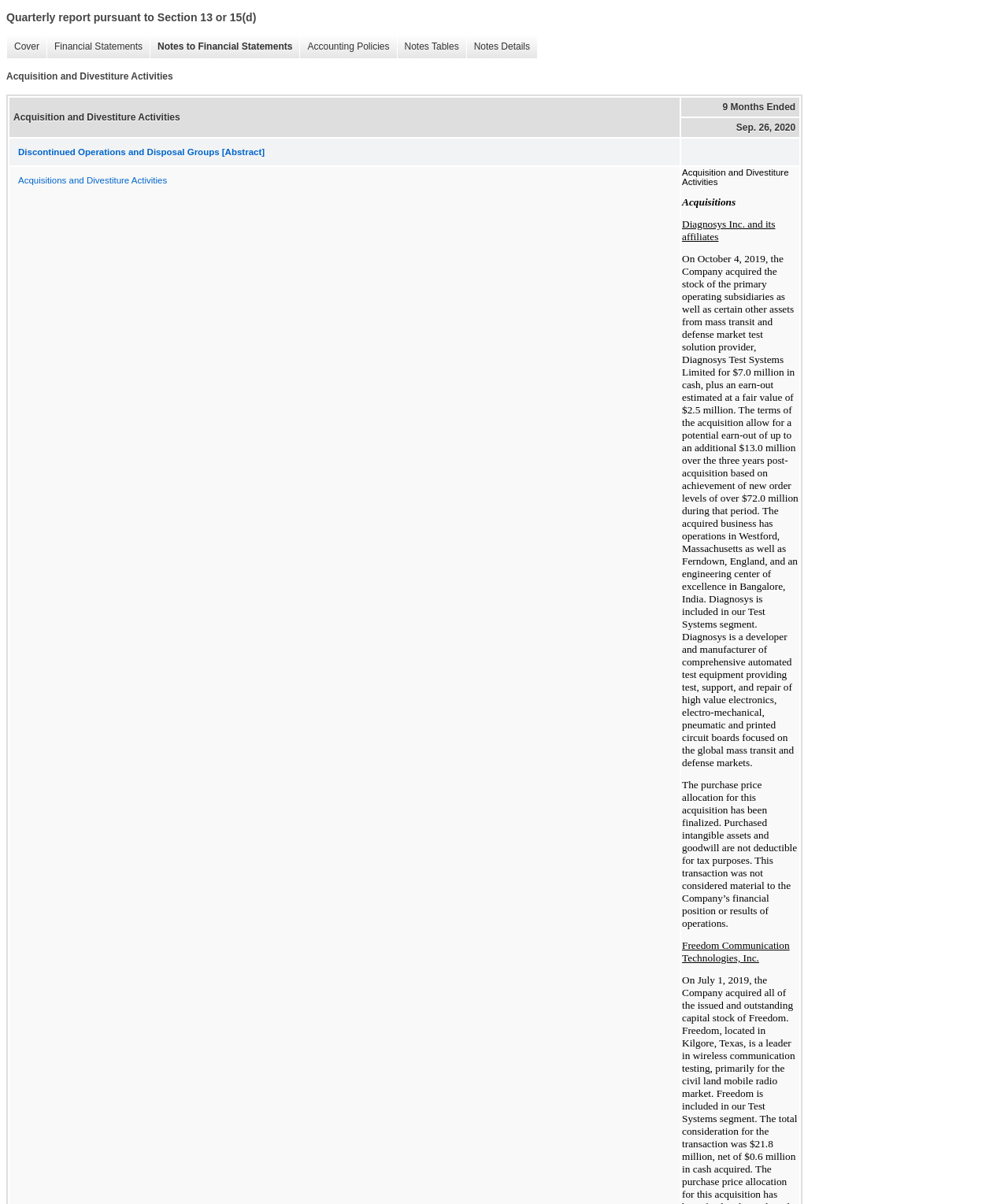Give a complete and precise description of the webpage's appearance.

The webpage appears to be a quarterly report from Astronics Corporation, as indicated by the title "Quarterly report pursuant to Section 13 or 15(d)" at the top of the page. 

Below the title, there are six links in a row, labeled "Cover", "Financial Statements", "Notes to Financial Statements", "Accounting Policies", "Notes Tables", and "Notes Details". These links are positioned horizontally, taking up most of the width of the page.

Further down, there is a heading titled "Acquisition and Divestiture Activities". Below this heading, there is a table with three rows and two columns. The first column is labeled "Acquisition and Divestiture Activities" and the second column is labeled "9 Months Ended" and then "Sep. 26, 2020" in the subsequent rows. The table contains some text and links, including "Discontinued Operations and Disposal Groups [Abstract]" and "Acquisitions and Divestiture Activities".